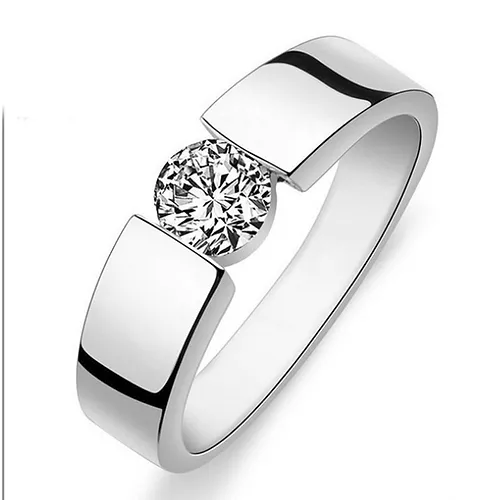What is the material of the ring's band?
Using the visual information, respond with a single word or phrase.

14k White Gold